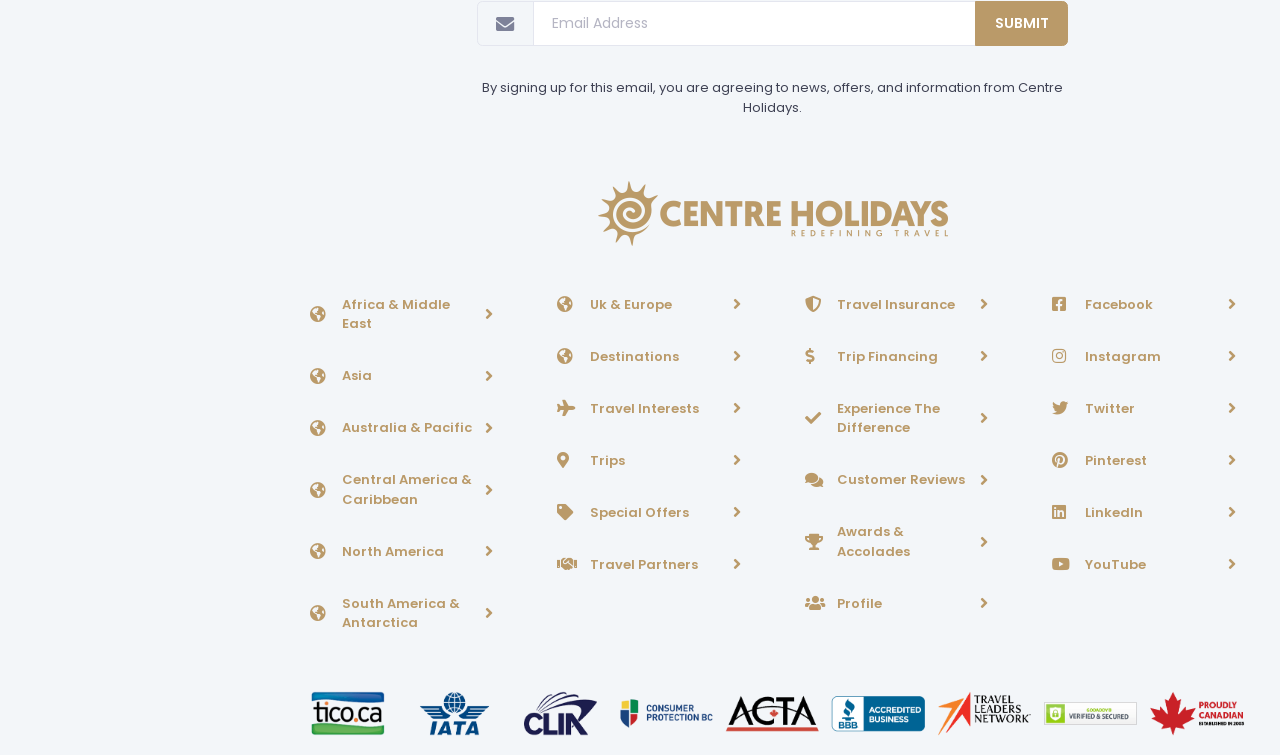Determine the bounding box coordinates for the element that should be clicked to follow this instruction: "Leave a Comment". The coordinates should be given as four float numbers between 0 and 1, in the format [left, top, right, bottom].

None